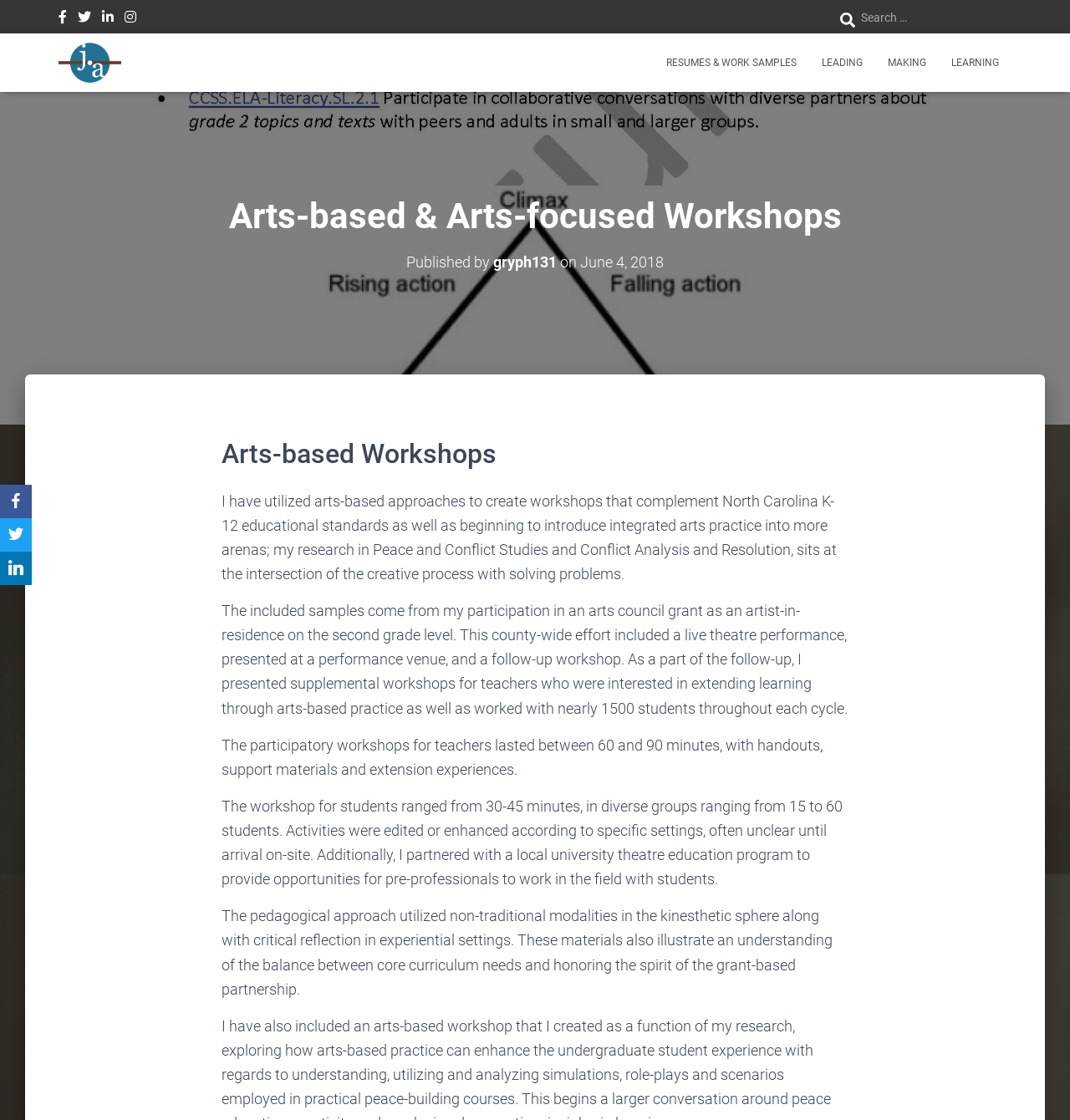Locate and provide the bounding box coordinates for the HTML element that matches this description: "Resumes & Work Samples".

[0.611, 0.037, 0.756, 0.075]